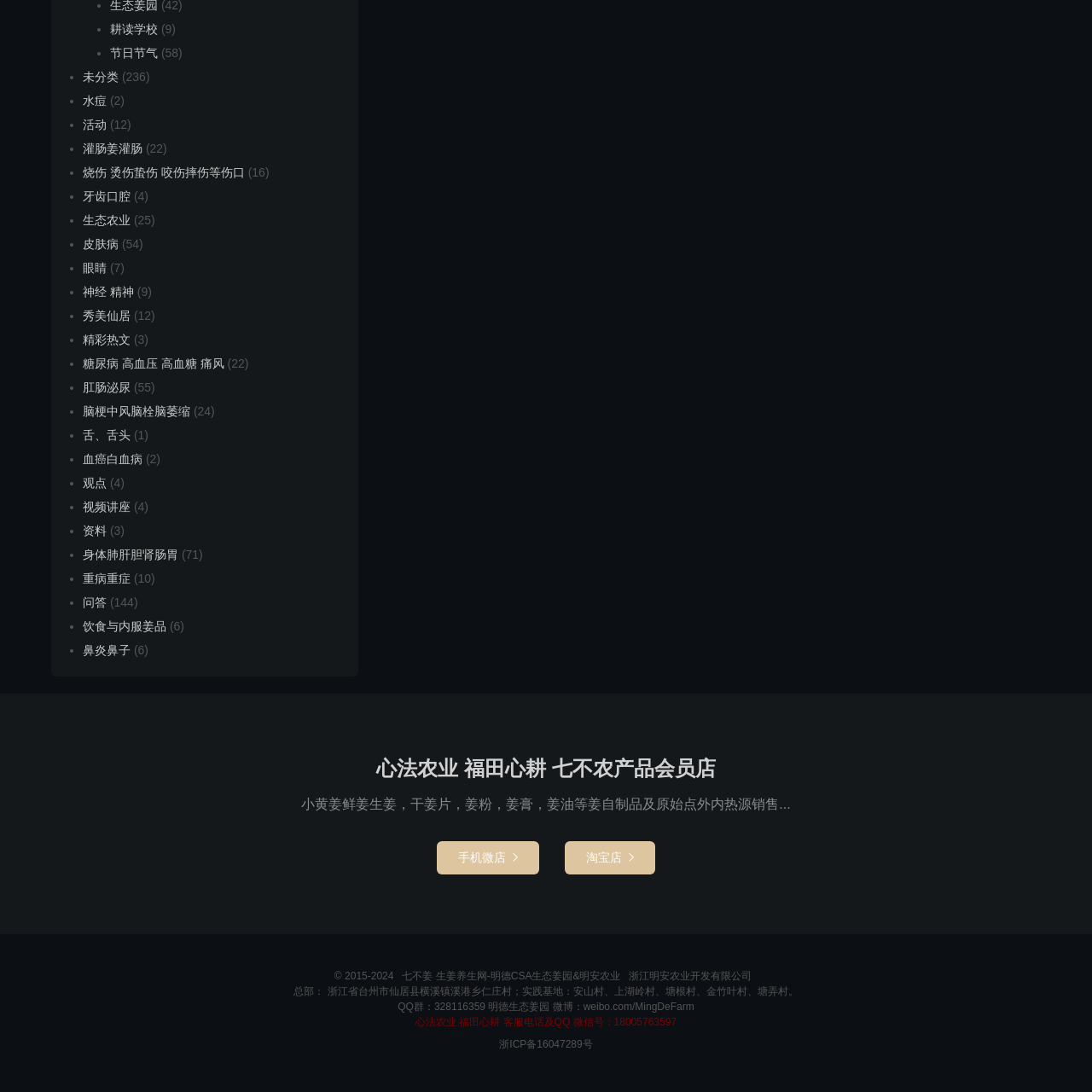What is the topic associated with the image?
Pay attention to the image outlined by the red bounding box and provide a thorough explanation in your answer, using clues from the image.

The caption explicitly states that the image depicts a visual representation associated with the topic of eczema, specifically emphasizing a case that has been severe for 23 years.